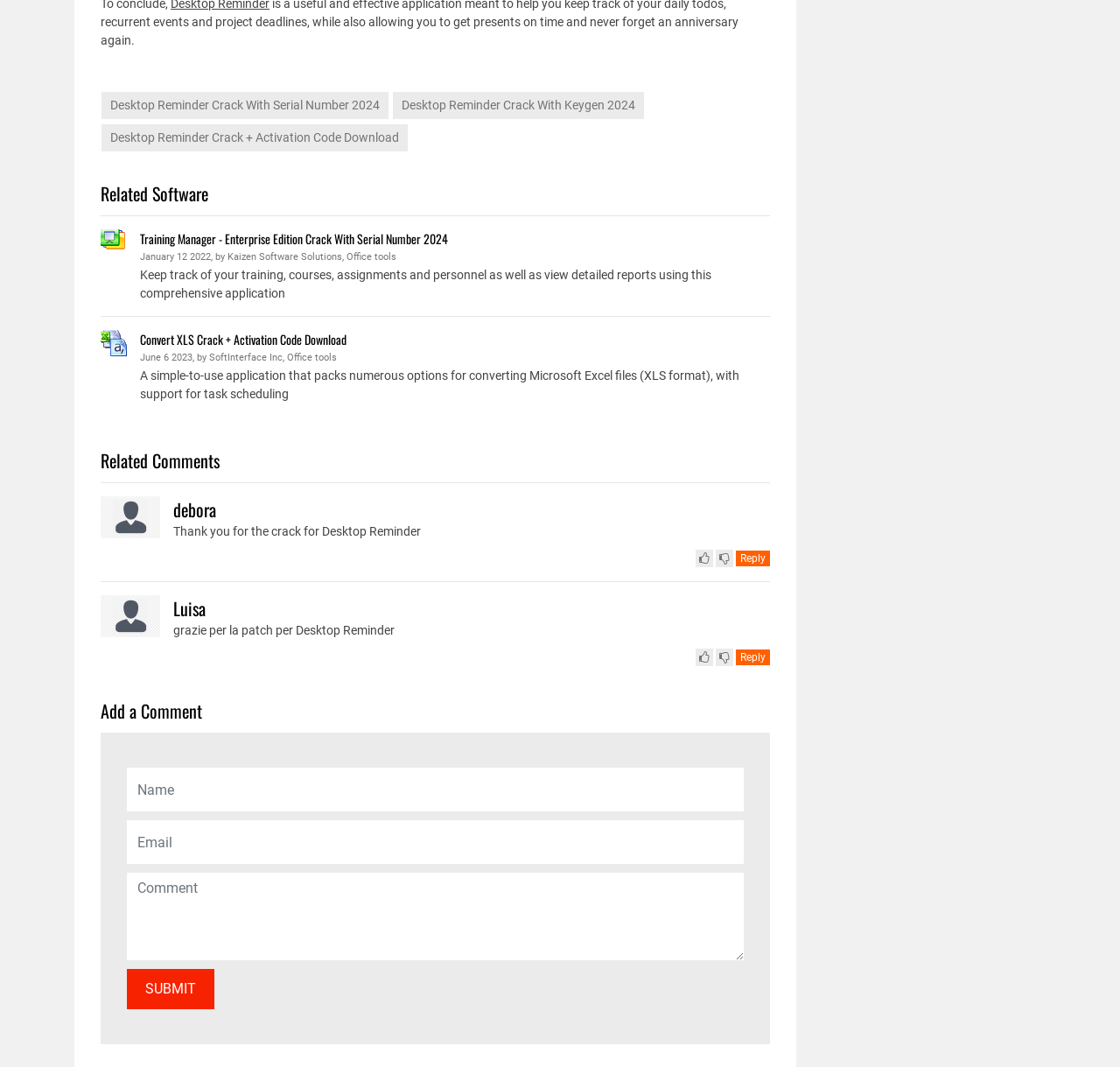Locate the bounding box coordinates of the element's region that should be clicked to carry out the following instruction: "Click on the link to download Desktop Reminder Crack With Serial Number 2024". The coordinates need to be four float numbers between 0 and 1, i.e., [left, top, right, bottom].

[0.098, 0.092, 0.339, 0.105]